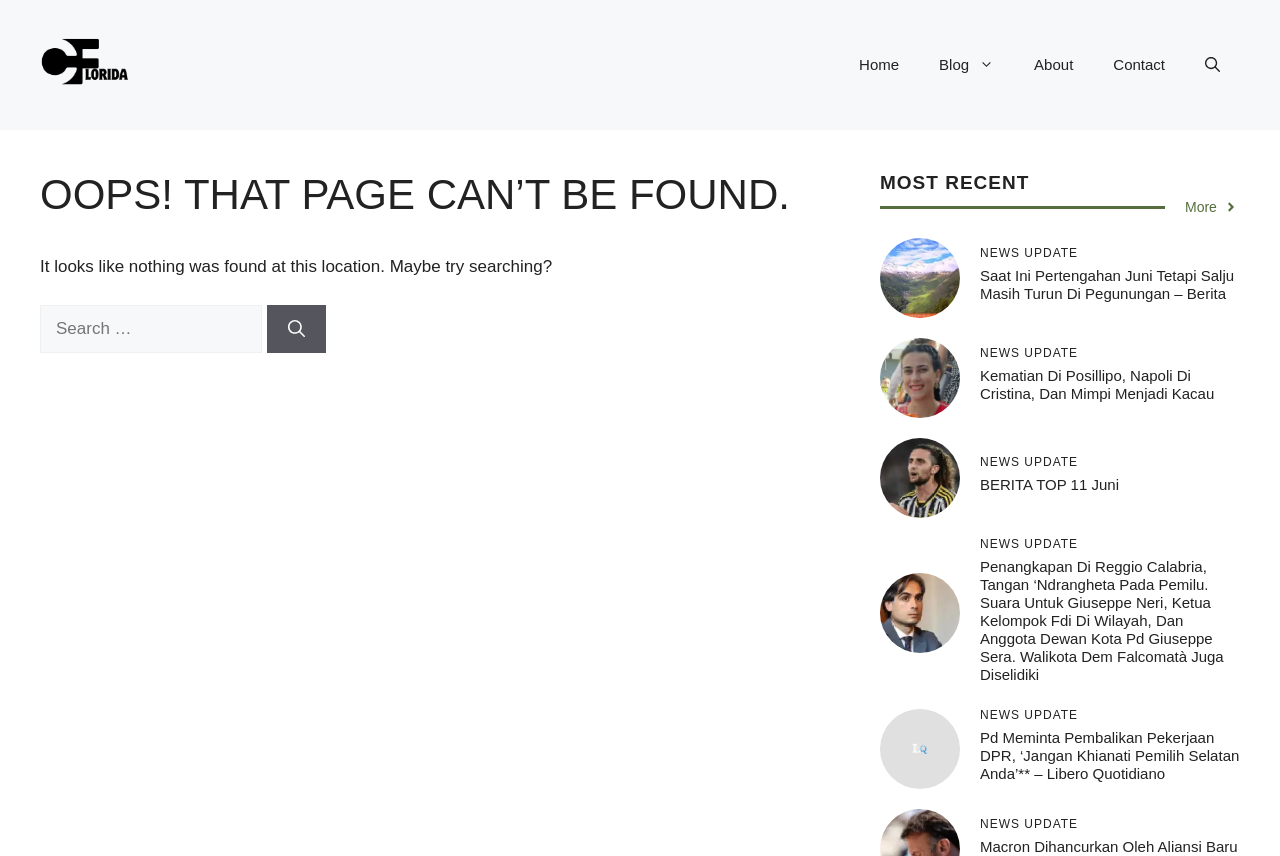Please locate the bounding box coordinates for the element that should be clicked to achieve the following instruction: "Go to Home page". Ensure the coordinates are given as four float numbers between 0 and 1, i.e., [left, top, right, bottom].

[0.656, 0.041, 0.718, 0.111]